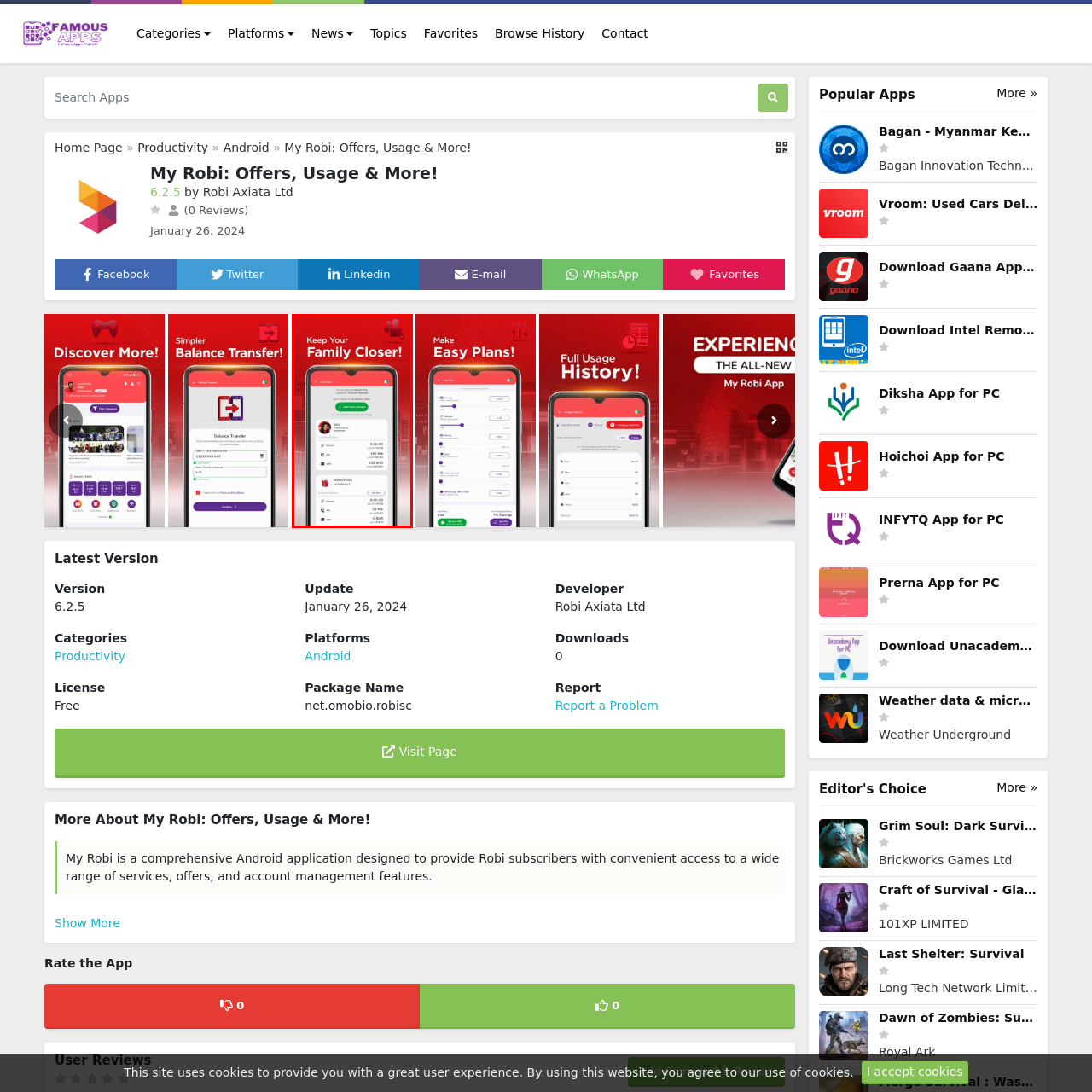What is the name of the user displayed on the app interface?
Examine the red-bounded area in the image carefully and respond to the question with as much detail as possible.

The app interface displays detailed information for a user named 'Nafa', including their current usage statistics, which suggests that 'Nafa' is the username or profile name being showcased.